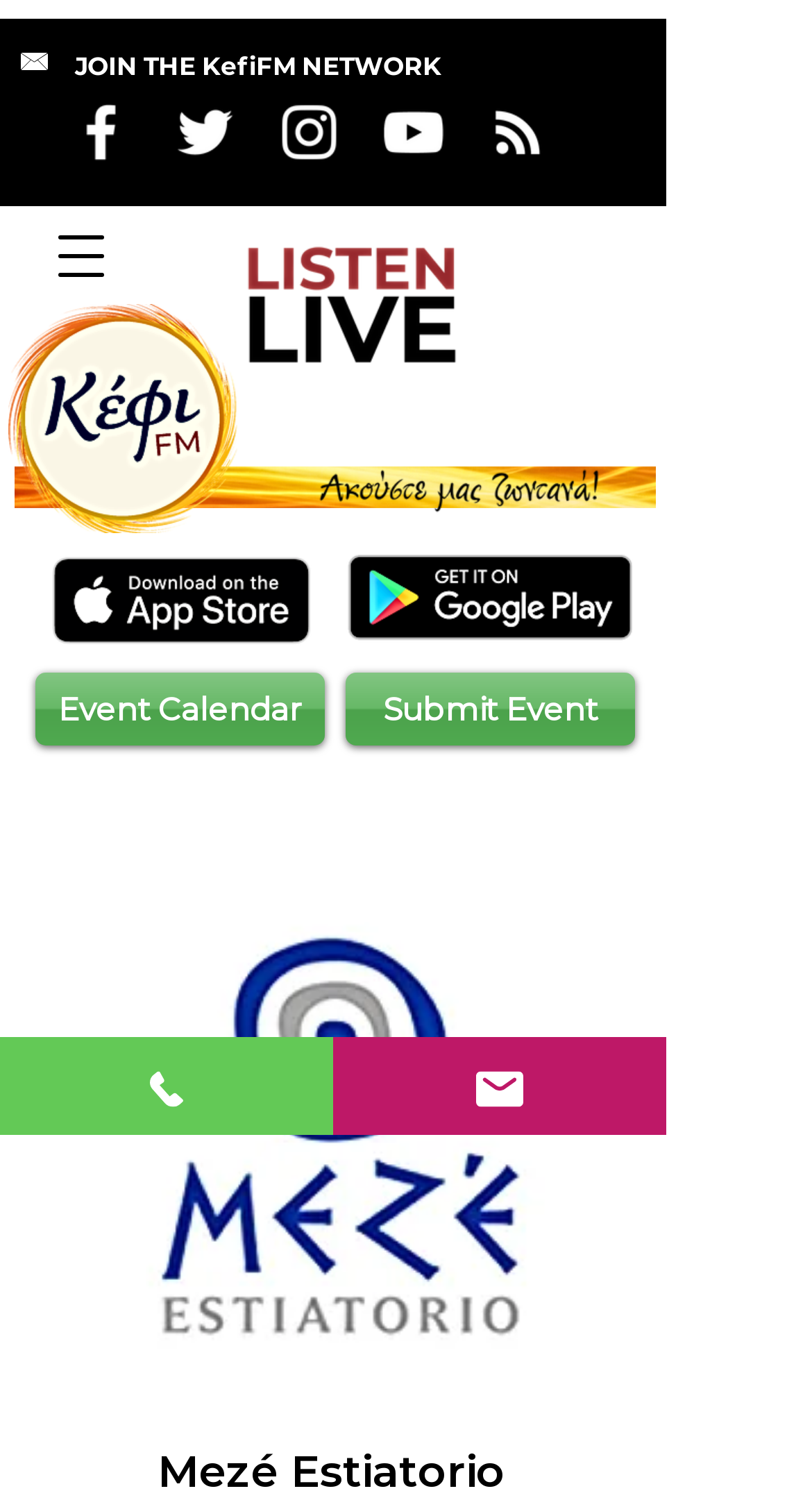Analyze and describe the webpage in a detailed narrative.

The webpage is for Mezé Estiatorio, a restaurant or food-related business. At the top, there is a social bar with five icons: Facebook, Twitter, Instagram, YouTube, and RSS, each with a white icon on a colored background. Below the social bar, there is a button to "JOIN THE KefiFM NETWORK".

On the left side, there is a navigation menu button. Above it, there is a small image of a fire ring, and to its right, there is a larger image of a orange bar with a logo. Further to the right, there is an image of a plate of food, labeled "AkousteZwntana".

In the middle of the page, there is a prominent image of a plate of food, labeled "Mezé Estiatorio". Below it, there are two badges, one for Google Play and one for Apple Play. To the left of the badges, there are two links, "Submit Event" and "Event Calendar".

At the bottom of the page, there is a section with contact information, including a phone number and an email address, each accompanied by a small icon.